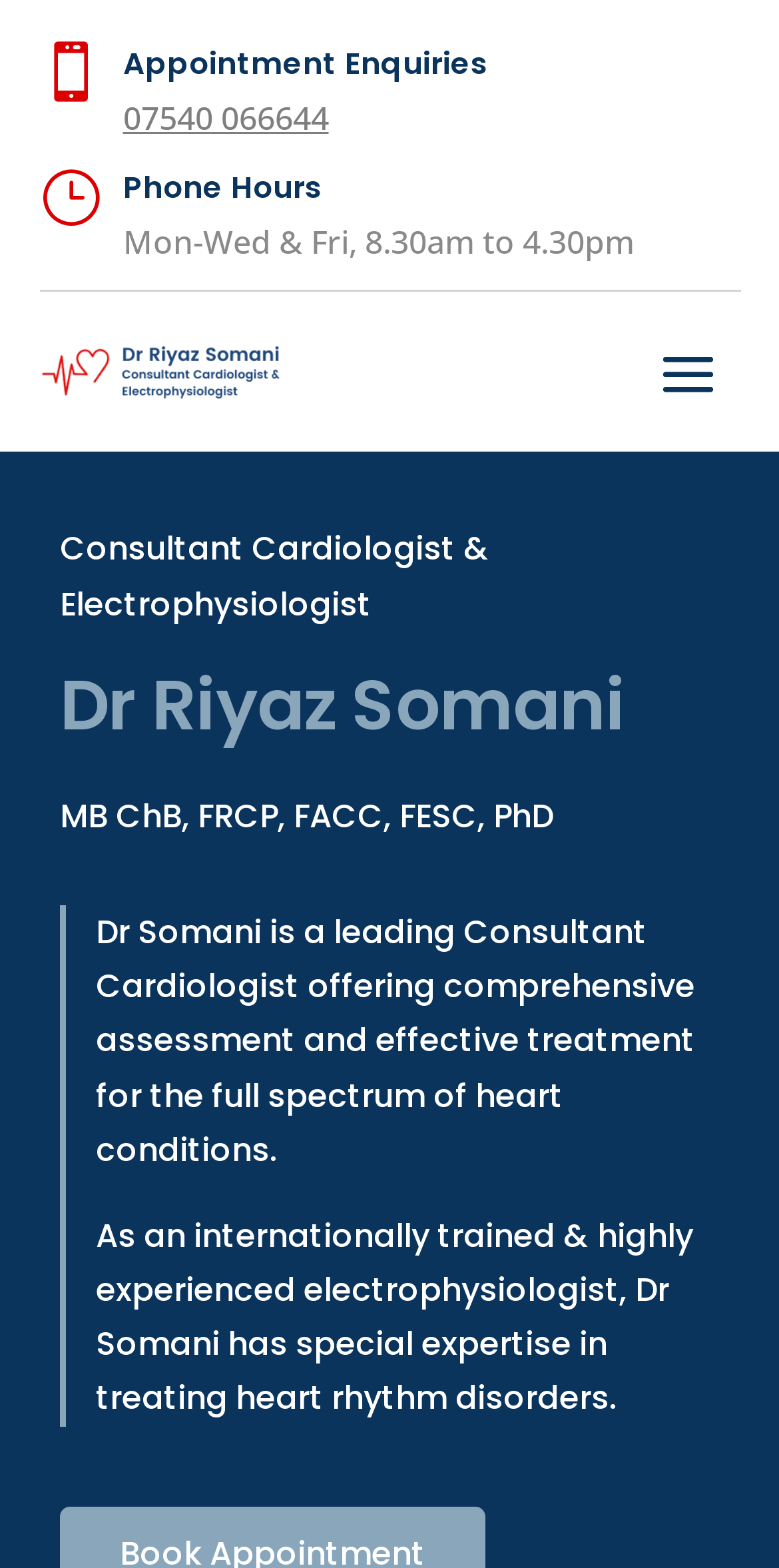Using details from the image, please answer the following question comprehensively:
What is Dr. Somani's special expertise in?

According to the webpage, Dr. Somani has special expertise in treating heart rhythm disorders, as mentioned in the static text description.